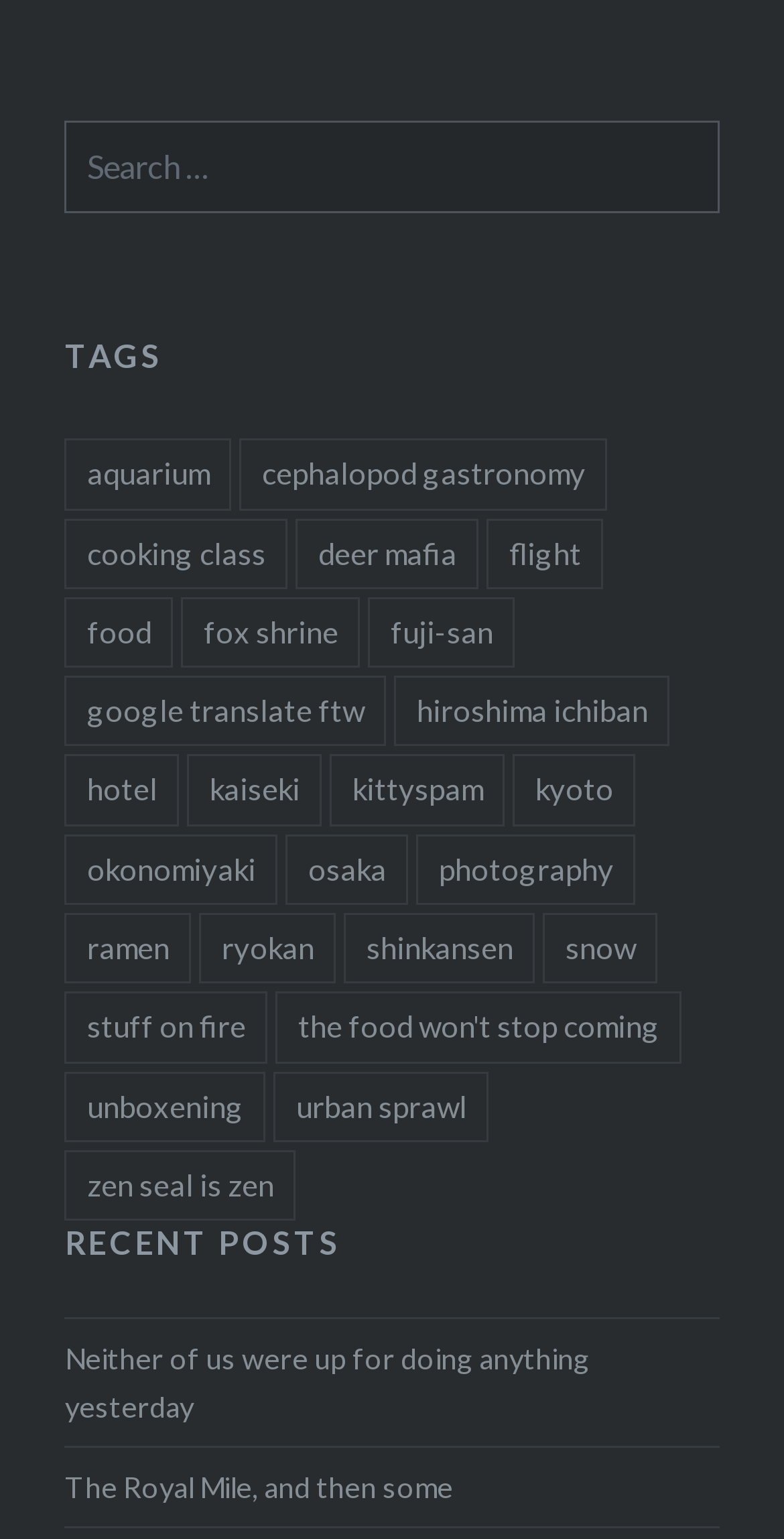From the details in the image, provide a thorough response to the question: How many items are tagged with 'food'?

I found the link 'food (6 items)' under the 'TAGS' heading, which indicates that there are 6 items tagged with 'food'.